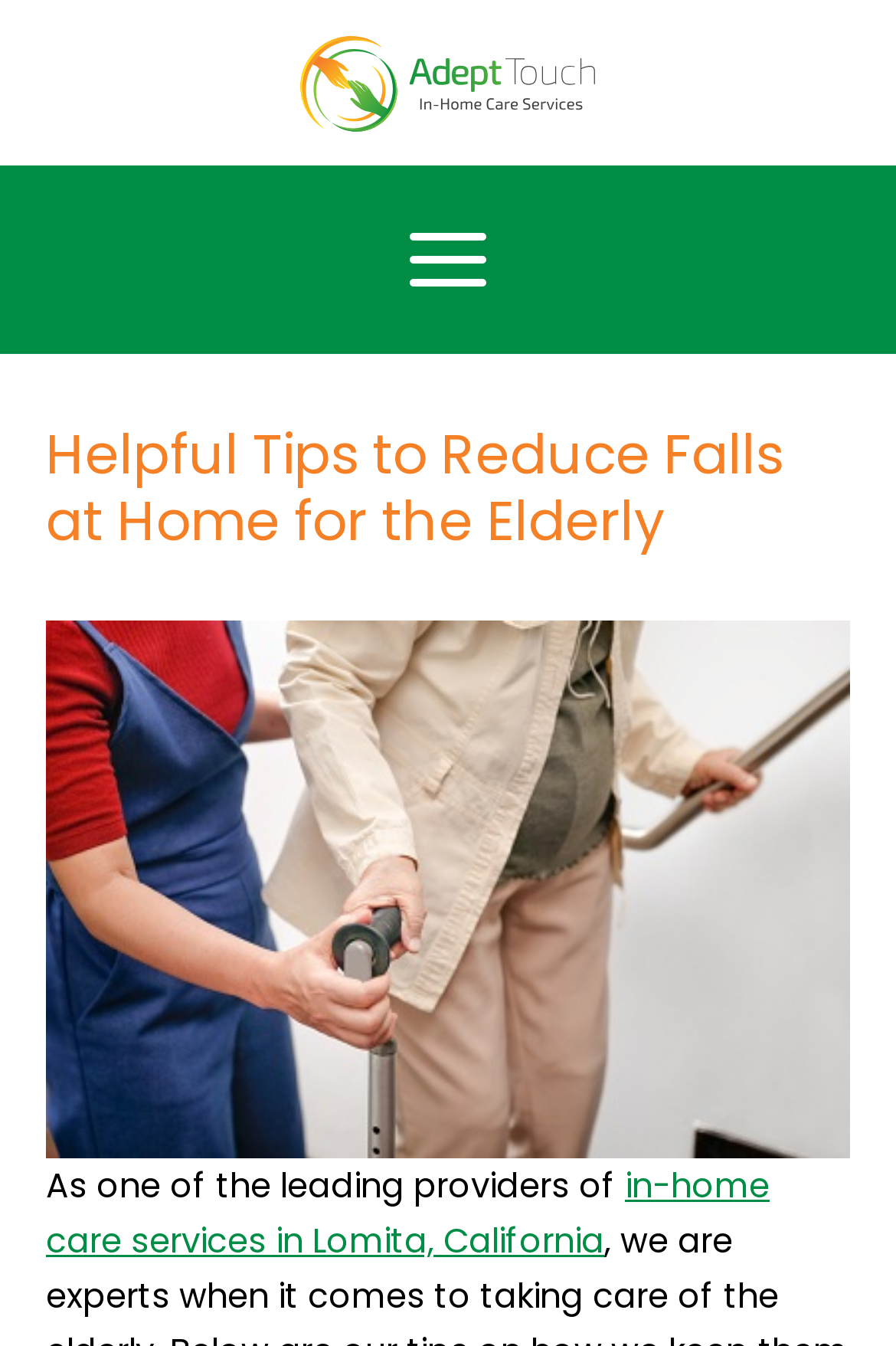What is the purpose of the companionship service? Analyze the screenshot and reply with just one word or a short phrase.

Reduce fall risks